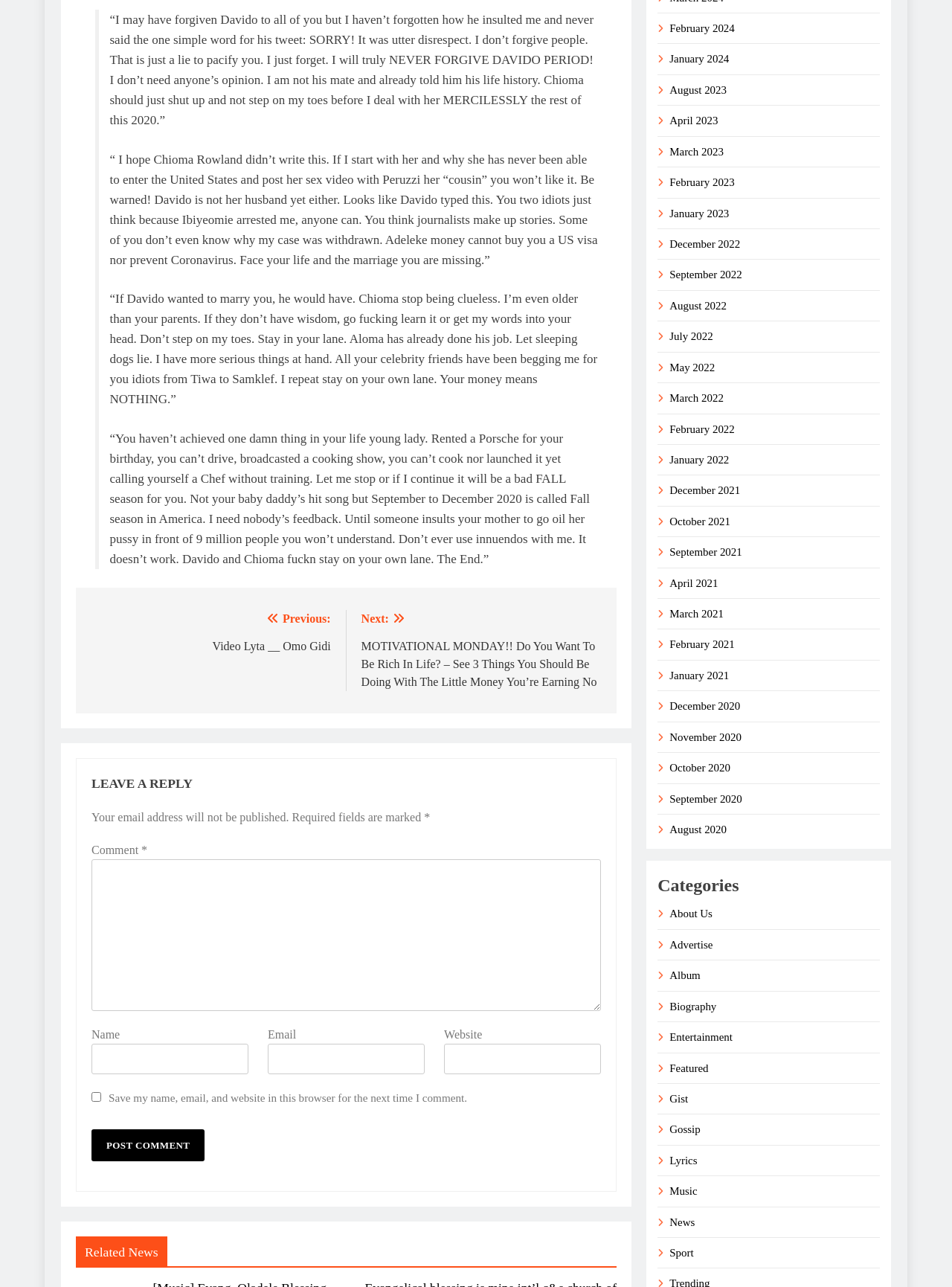Given the webpage screenshot, identify the bounding box of the UI element that matches this description: "parent_node: Website name="url"".

[0.466, 0.811, 0.631, 0.834]